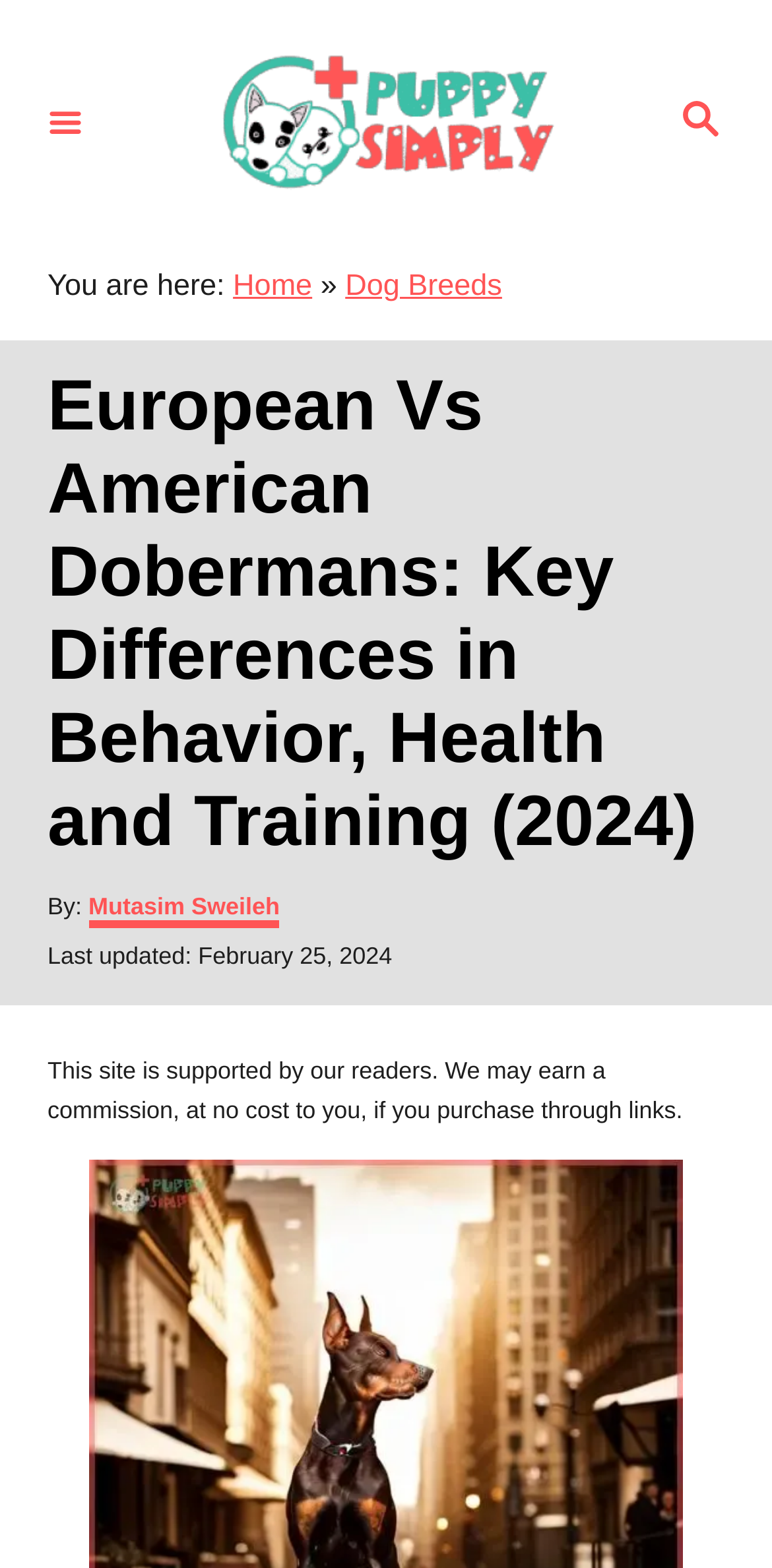Give a short answer using one word or phrase for the question:
Who is the author of the article?

Mutasim Sweileh